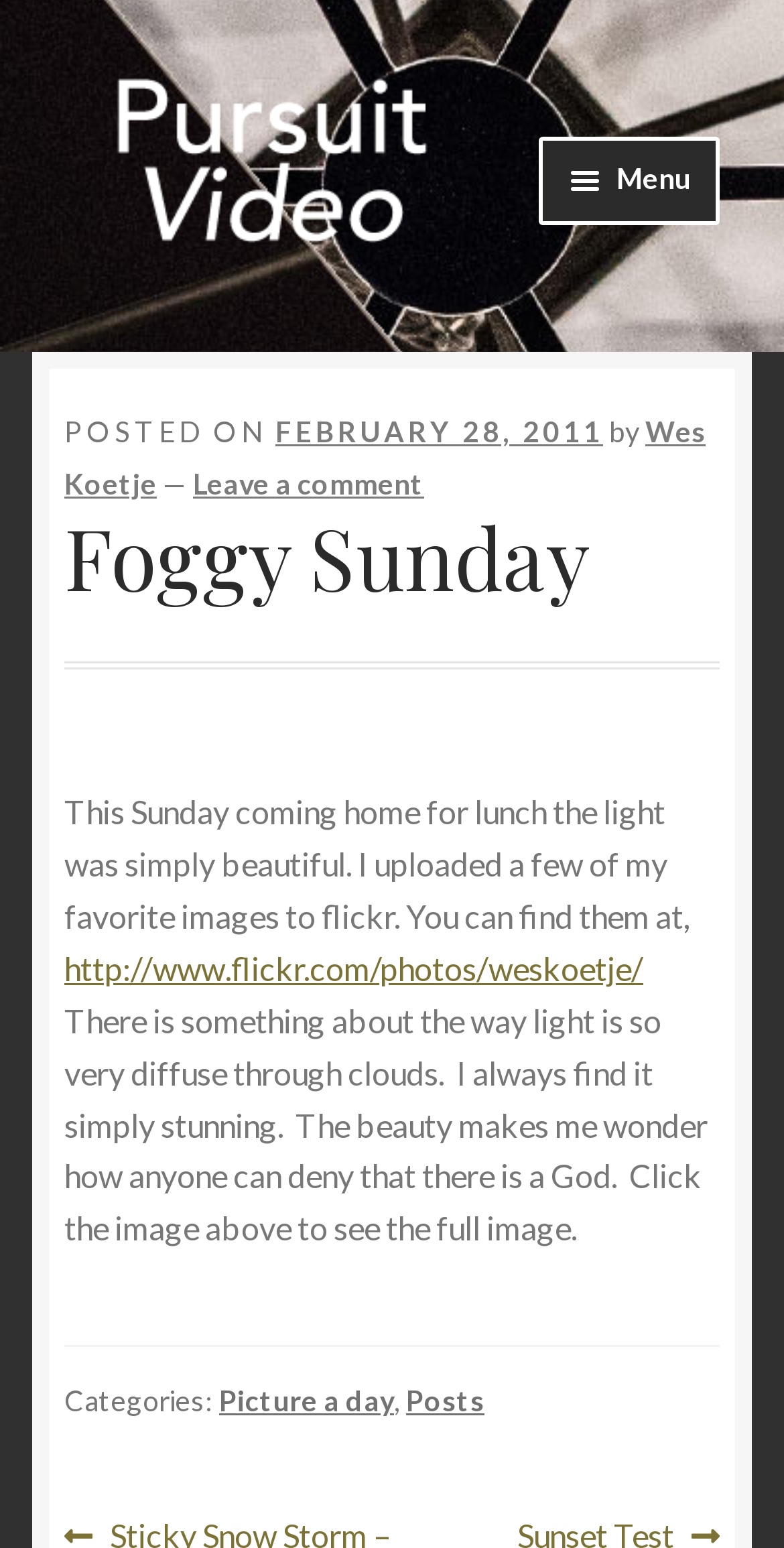Indicate the bounding box coordinates of the element that must be clicked to execute the instruction: "Click the 'Pursuit Video' link". The coordinates should be given as four float numbers between 0 and 1, i.e., [left, top, right, bottom].

[0.082, 0.034, 0.61, 0.173]